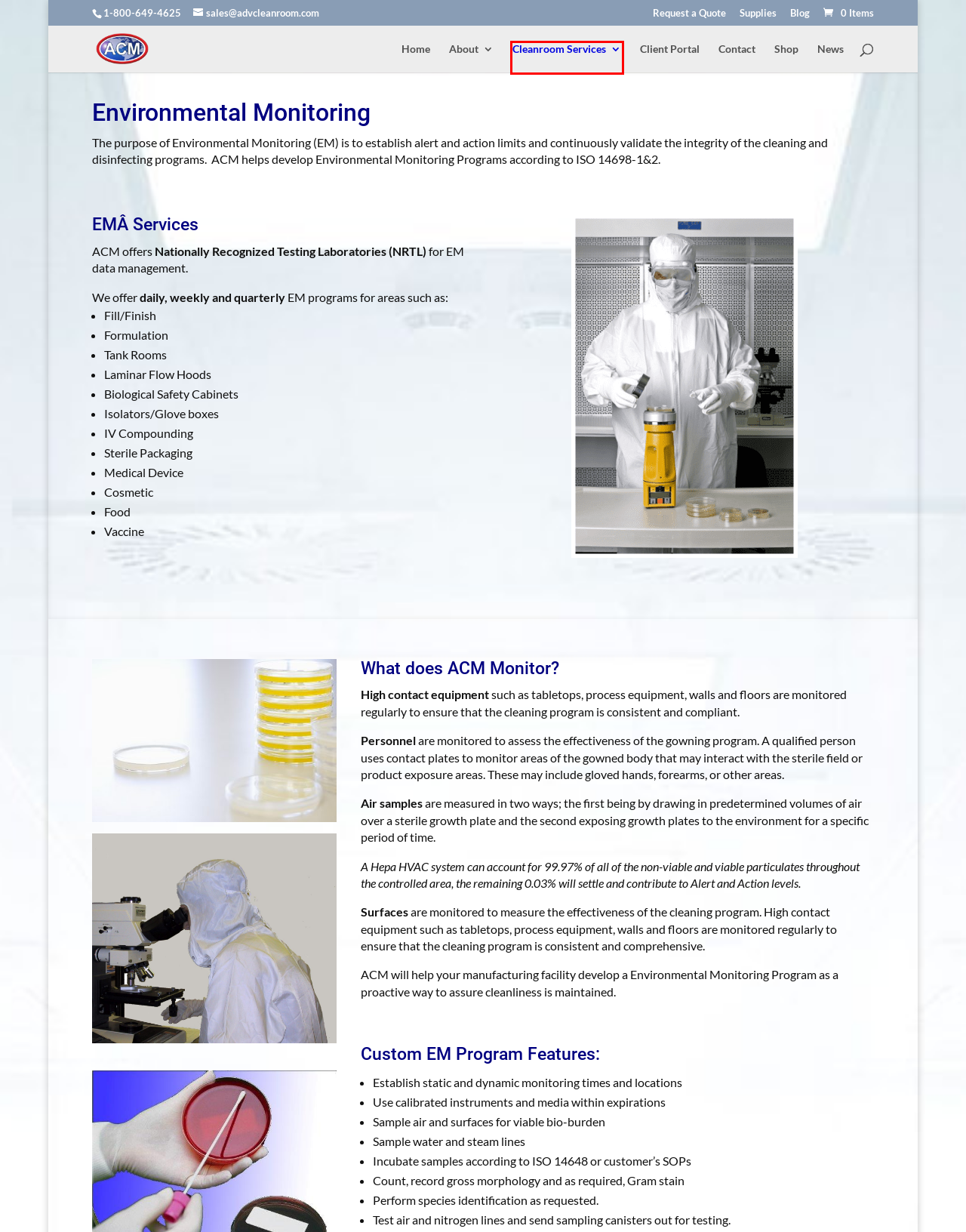Check out the screenshot of a webpage with a red rectangle bounding box. Select the best fitting webpage description that aligns with the new webpage after clicking the element inside the bounding box. Here are the candidates:
A. Shop - Advanced Cleanroom Microclean
B. News - GMP Cleaning Services - Advanced Cleanroom Microclean
C. Cart - View and Manage Your Cart - Advanced Cleanroom
D. Home - Cleanroom Cleaning - Advanced Cleanroom Microclean
E. Blog - Advanced Cleanroom Microclean
F. Contact - Reach Out to Learn More - Advanced Cleanroom
G. Cleanroom Services - Solutions - Advanced Cleanroom
H. Client Portal - Password Protected - Advanced Cleanroom

G